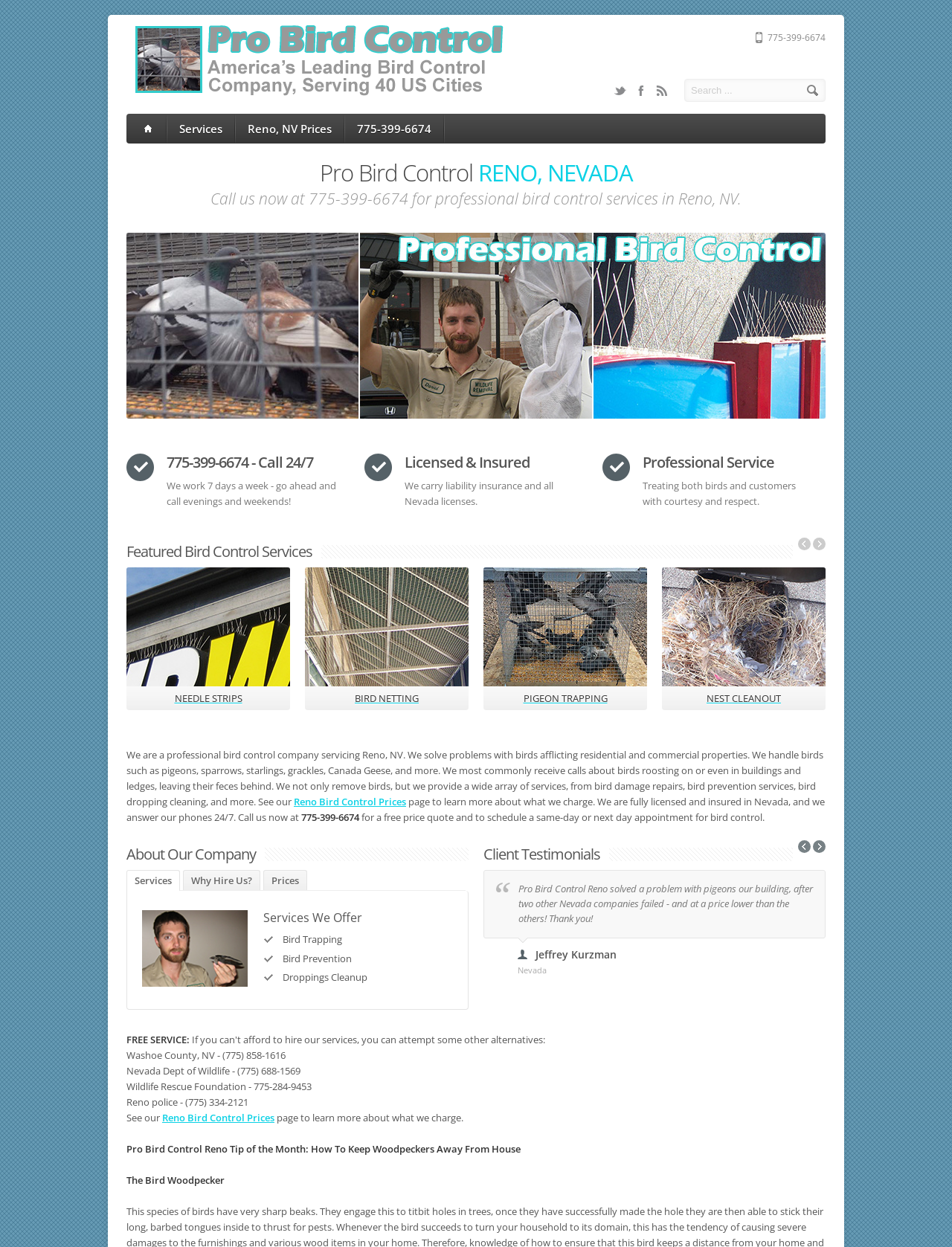Find and indicate the bounding box coordinates of the region you should select to follow the given instruction: "Search for something".

[0.719, 0.063, 0.867, 0.082]